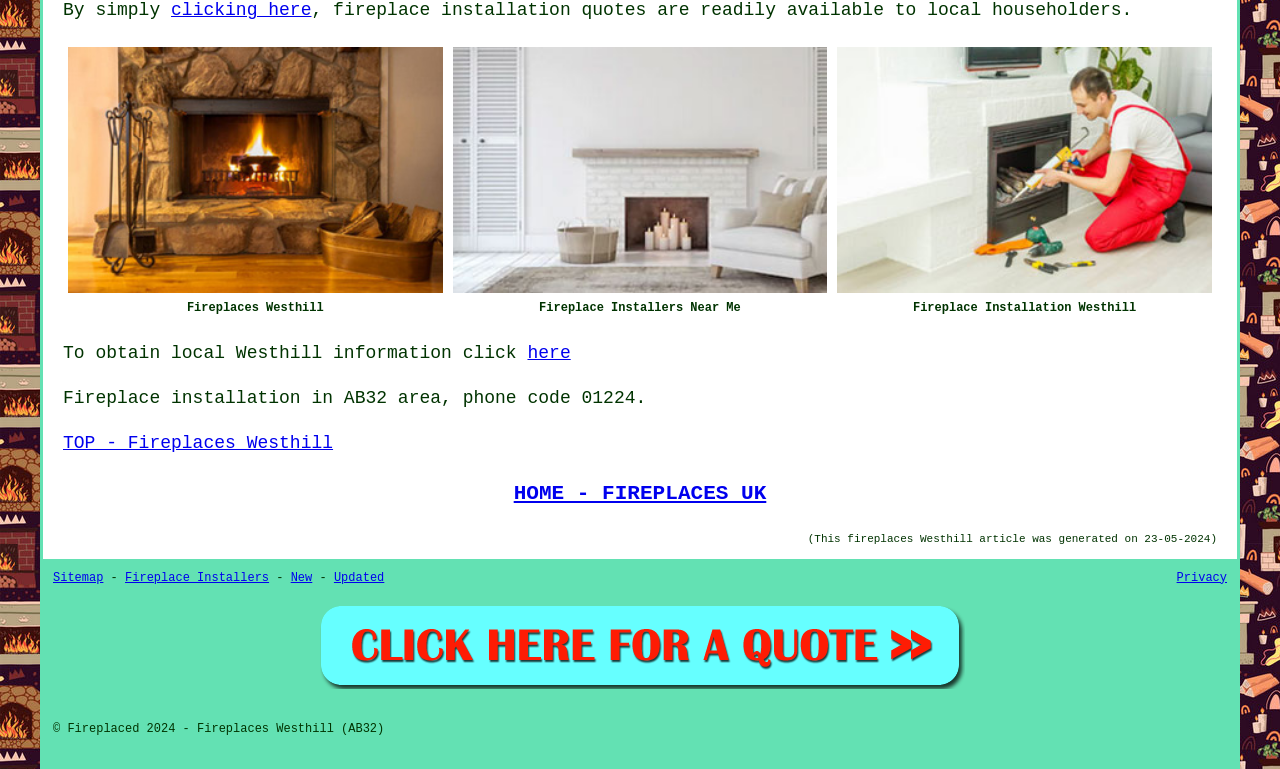What is the purpose of the 'QUOTES FOR FIREPLACES WESTHILL' link?
Can you give a detailed and elaborate answer to the question?

I found a link element with the text 'QUOTES FOR FIREPLACES WESTHILL' which suggests that clicking on it will provide quotes for fireplaces.